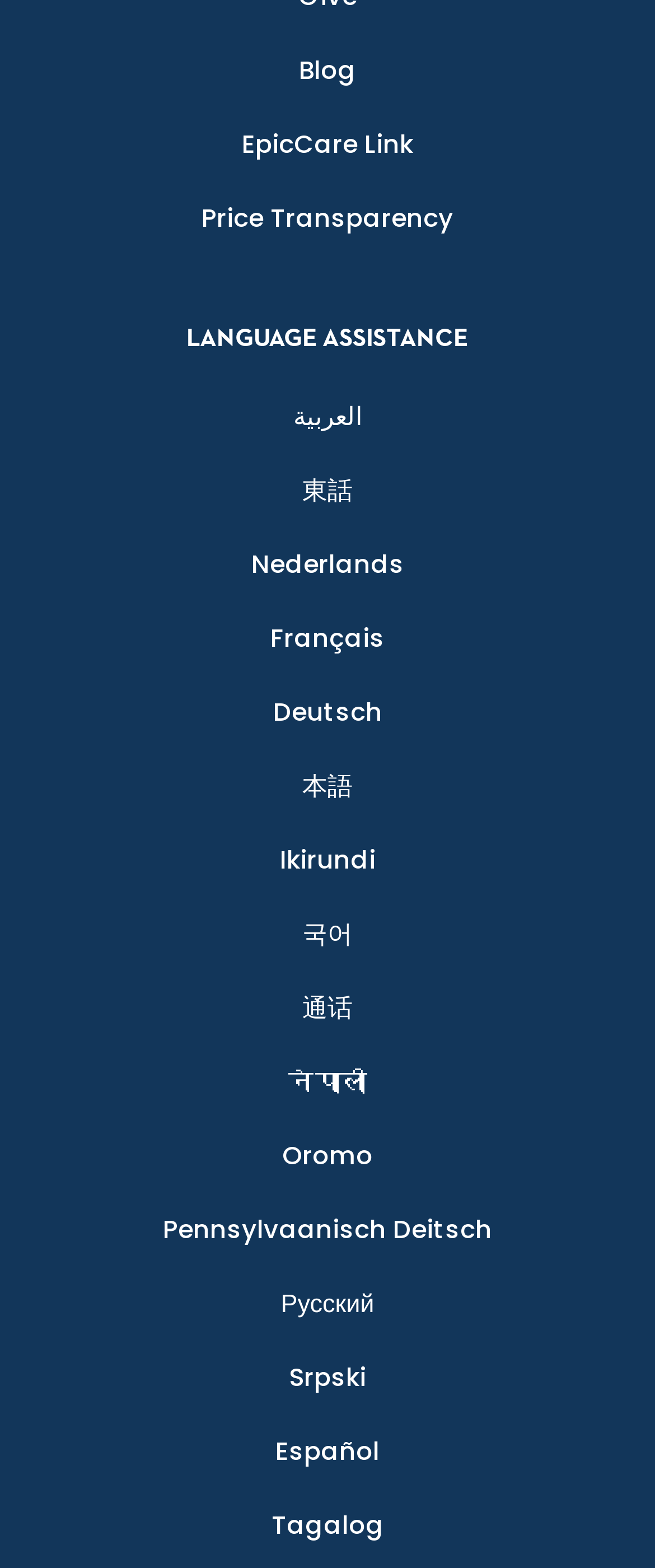Please find the bounding box coordinates of the element that needs to be clicked to perform the following instruction: "View blog". The bounding box coordinates should be four float numbers between 0 and 1, represented as [left, top, right, bottom].

[0.456, 0.03, 0.544, 0.06]